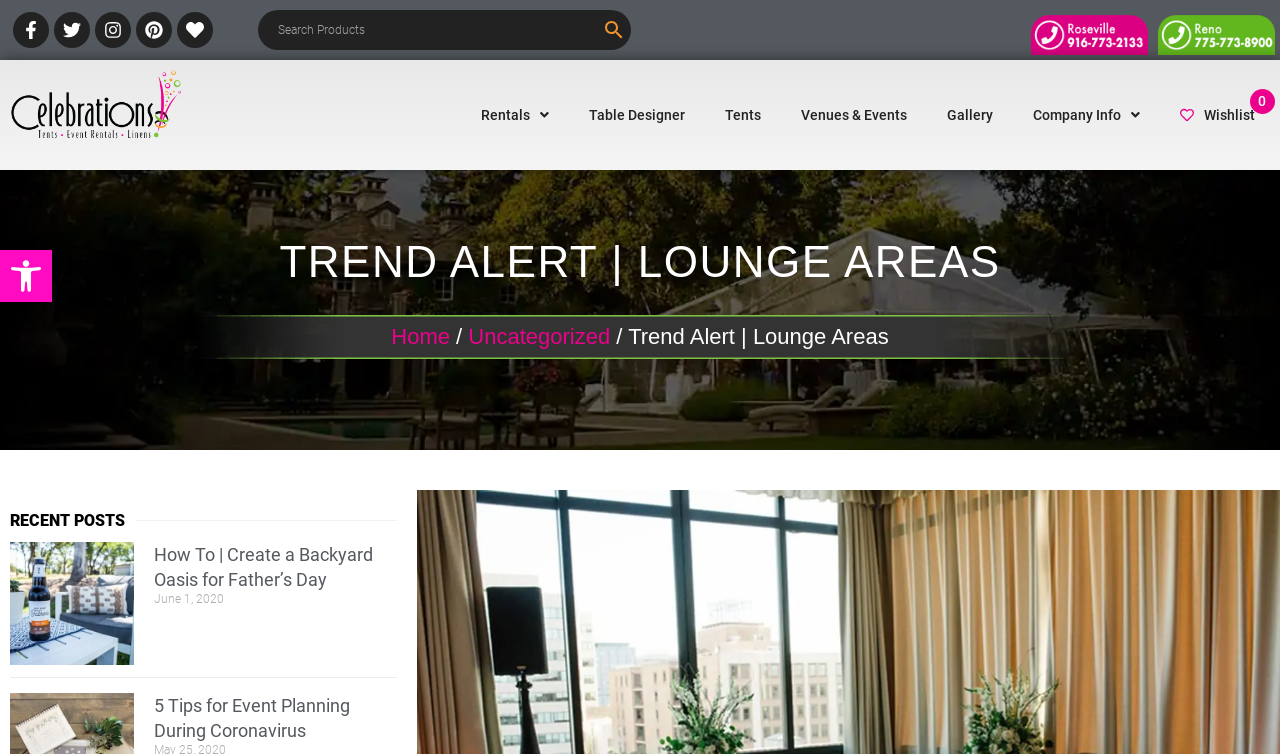Describe the webpage meticulously, covering all significant aspects.

This webpage is about "Trend Alert | Lounge Areas" and appears to be a blog or article page from a party rental company. At the top, there is a toolbar with an accessibility button on the left and social media links (Facebook, Twitter, Instagram, Pinterest, and Heart) on the right. Below the toolbar, there is a search bar with a magnifying glass icon on the right.

The main content area is divided into two sections. On the left, there is a navigation menu with links to different categories, including Rentals, Table Designer, Tents, Venues & Events, Gallery, and Company Info. On the right, there is a section with a heading "TREND ALERT | LOUNGE AREAS" and a breadcrumb navigation menu below it.

Below the navigation menu, there is a section with a heading "RECENT POSTS" and two article previews. The first article is titled "How To | Create a Backyard Oasis for Father’s Day" and has a publication date of June 1, 2020. The second article is titled "5 Tips for Event Planning During Coronavirus". Both articles have a link to read more.

At the bottom of the page, there are two links to unknown pages and a link to a wishlist with 0 items.